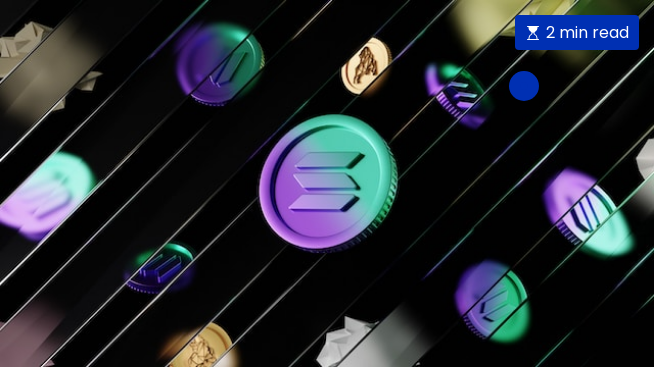Create an extensive and detailed description of the image.

The image showcases a visually striking arrangement of various cryptocurrency coins, with the Solana logo prominently displayed in the center. The circular Solana coin is designed with a gradient of purple and teal colors, emphasizing its modern and dynamic appeal. Surrounding it are other coins, reflecting light and creating an engaging play of colors against a dark background, which enhances the visual complexity of the scene. Overlayed in the top corner is a label indicating a quick read time of 2 minutes, suggesting that this image is likely related to content about the cryptocurrency market and its developments.